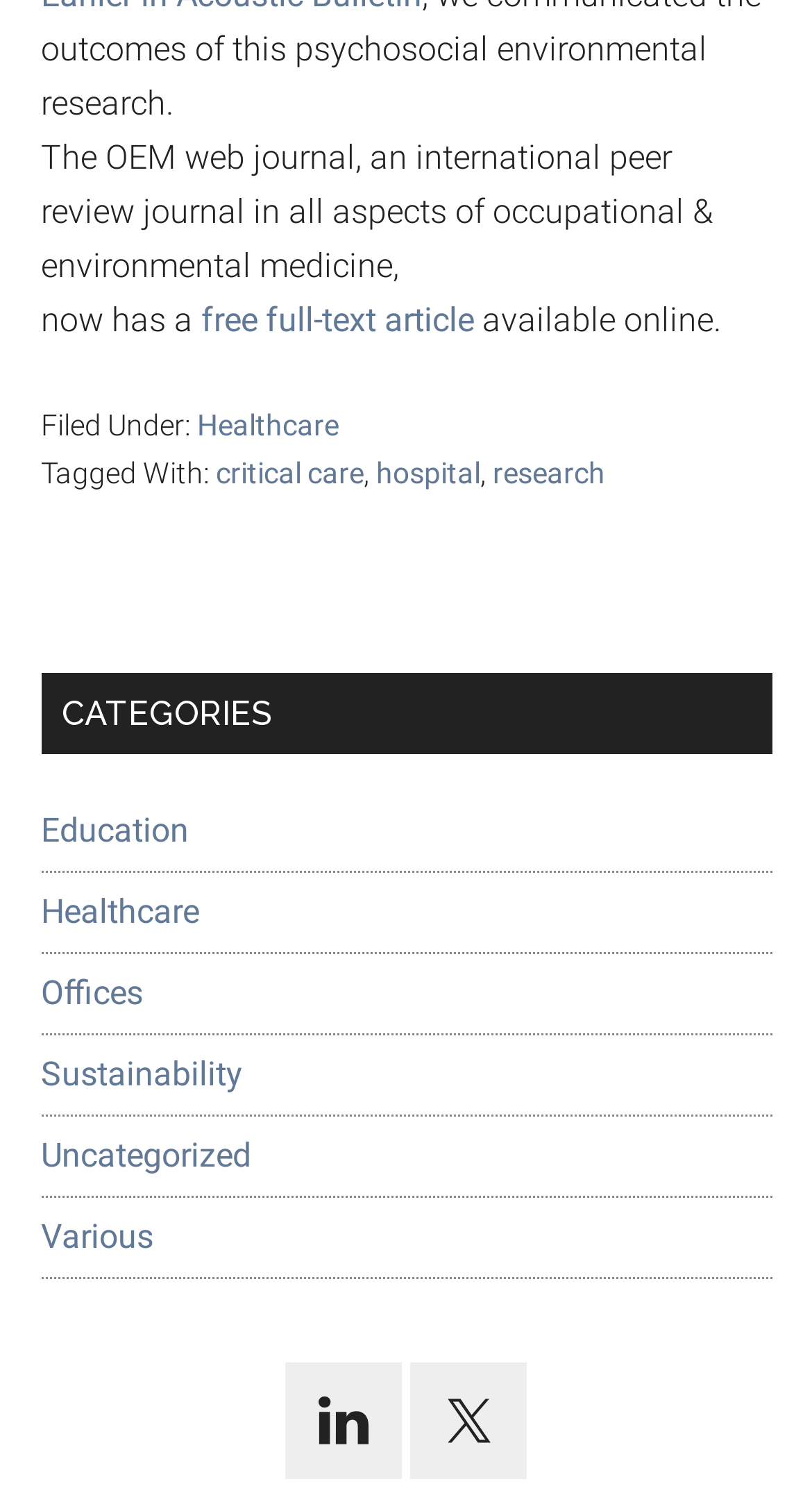Can you specify the bounding box coordinates for the region that should be clicked to fulfill this instruction: "explore Education category".

[0.05, 0.54, 0.232, 0.566]